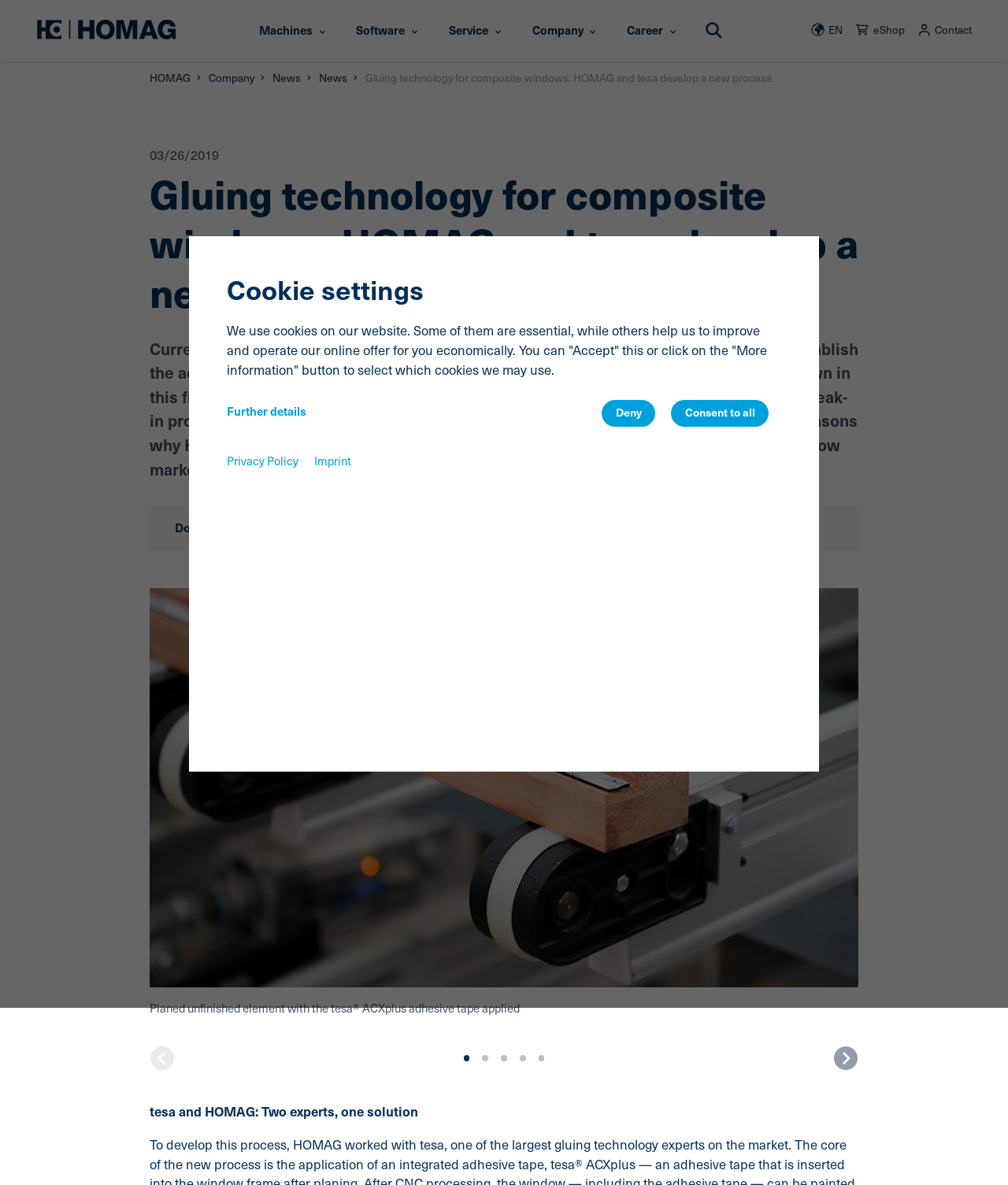Generate the main heading text from the webpage.

Gluing technology for composite windows: HOMAG and tesa develop a new process